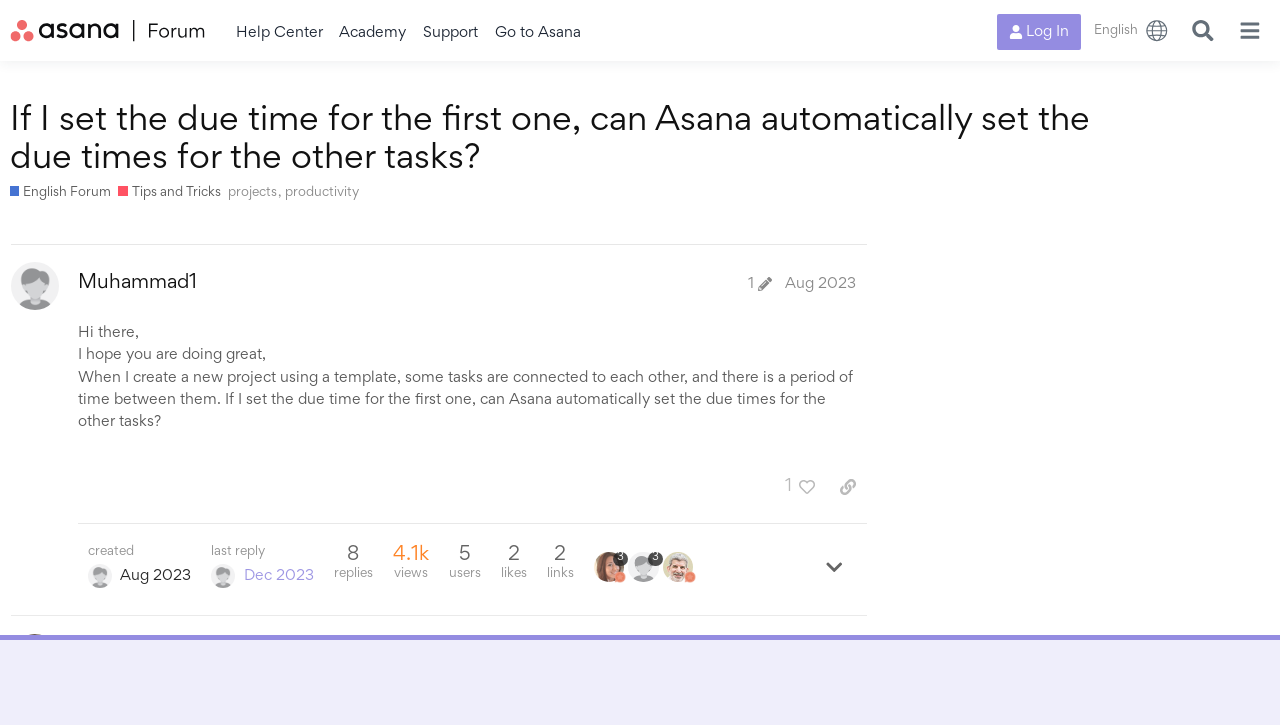How many replies are there to the post?
Refer to the image and give a detailed response to the question.

I found the answer by looking at the post metadata section, where I saw a static text element with the value '8' next to the label 'replies'. This indicates that there are 8 replies to the post.